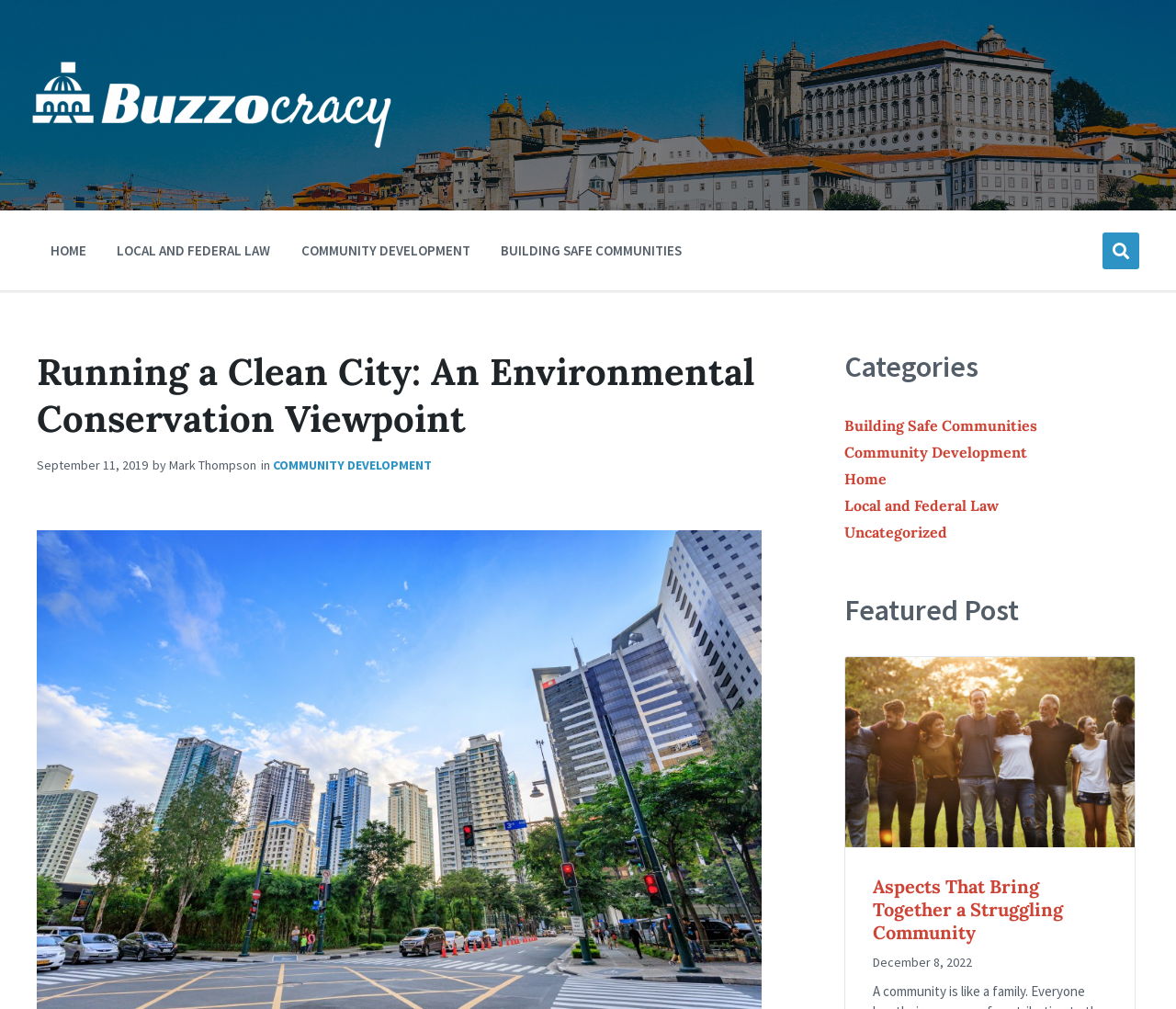Please identify the bounding box coordinates of the element's region that needs to be clicked to fulfill the following instruction: "Click the HOME link". The bounding box coordinates should consist of four float numbers between 0 and 1, i.e., [left, top, right, bottom].

[0.031, 0.231, 0.085, 0.266]